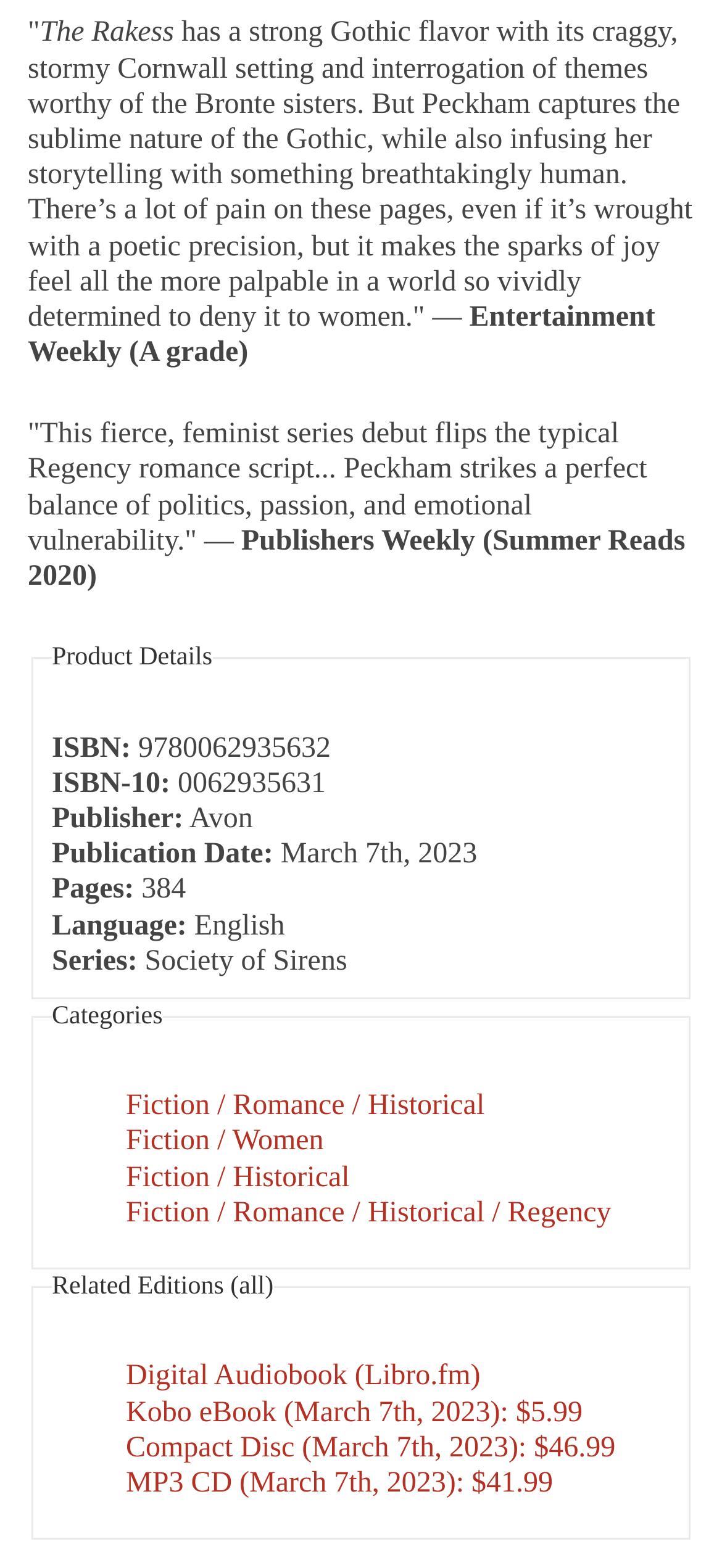Identify the bounding box coordinates for the UI element described as: "Fiction / Romance / Historical". The coordinates should be provided as four floats between 0 and 1: [left, top, right, bottom].

[0.174, 0.695, 0.671, 0.715]